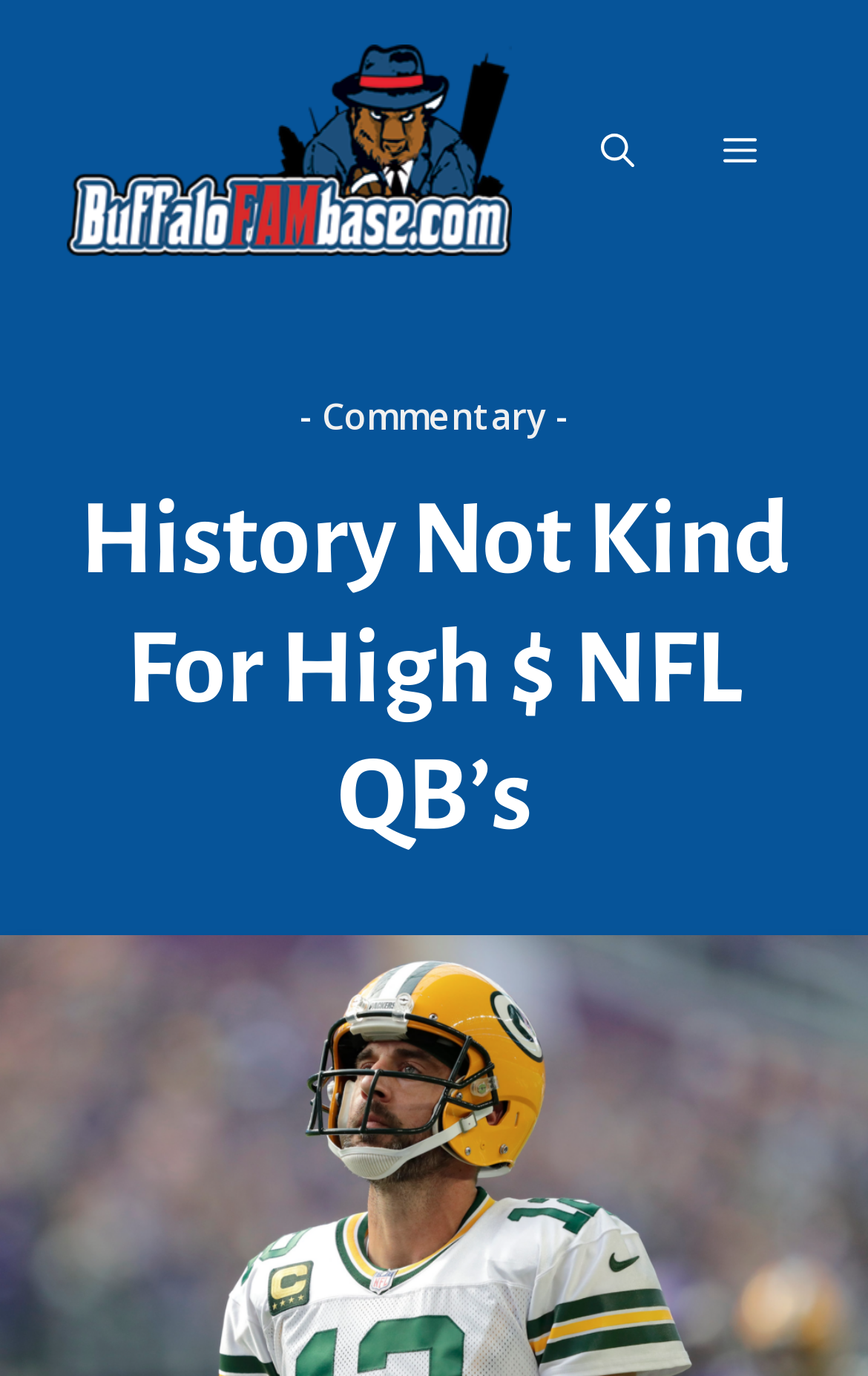Identify the bounding box for the described UI element. Provide the coordinates in (top-left x, top-left y, bottom-right x, bottom-right y) format with values ranging from 0 to 1: title="Buffalo FAMbase — #BillsMafia"

[0.077, 0.088, 0.59, 0.124]